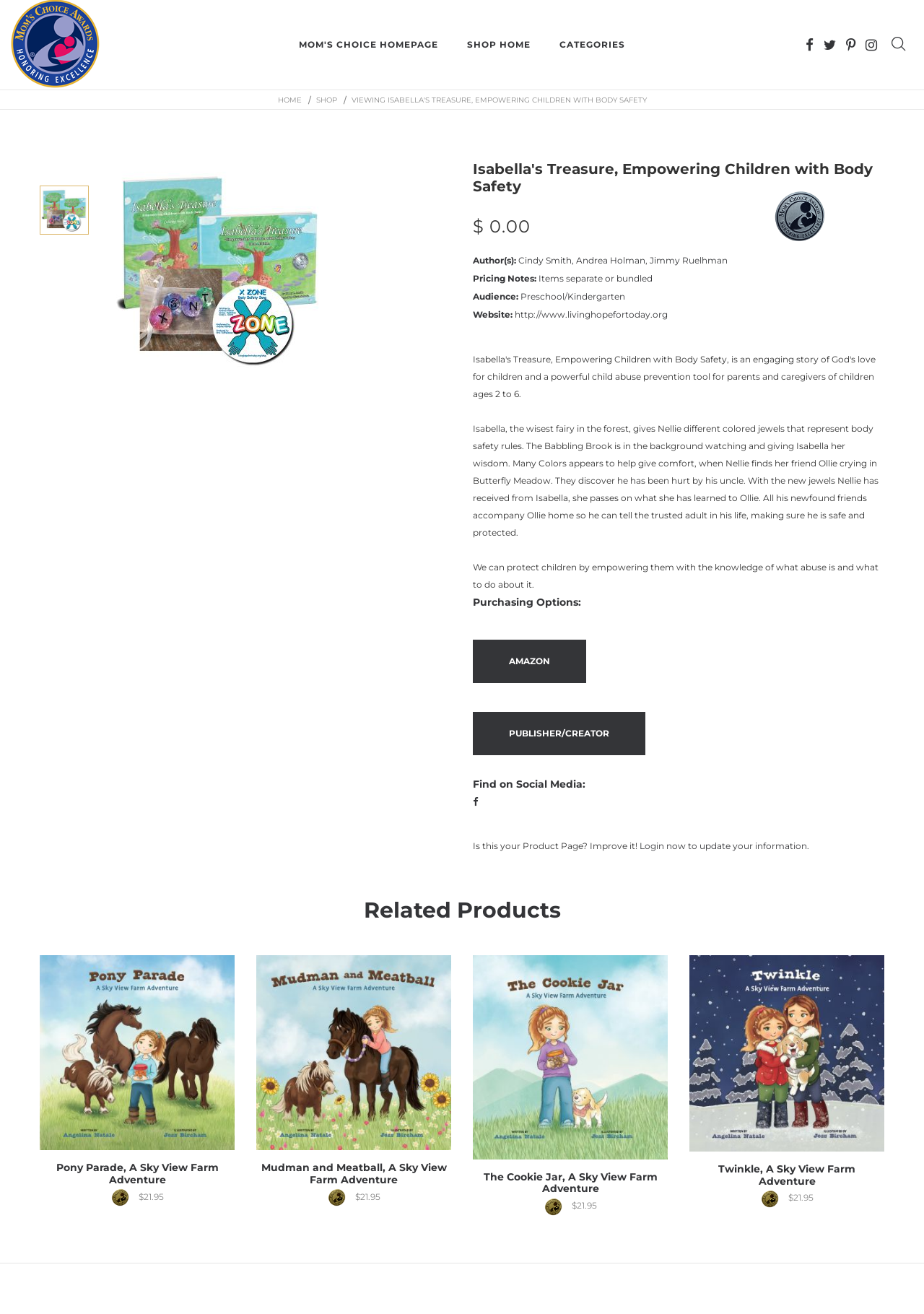Please respond to the question using a single word or phrase:
What is the name of the book?

Isabella's Treasure